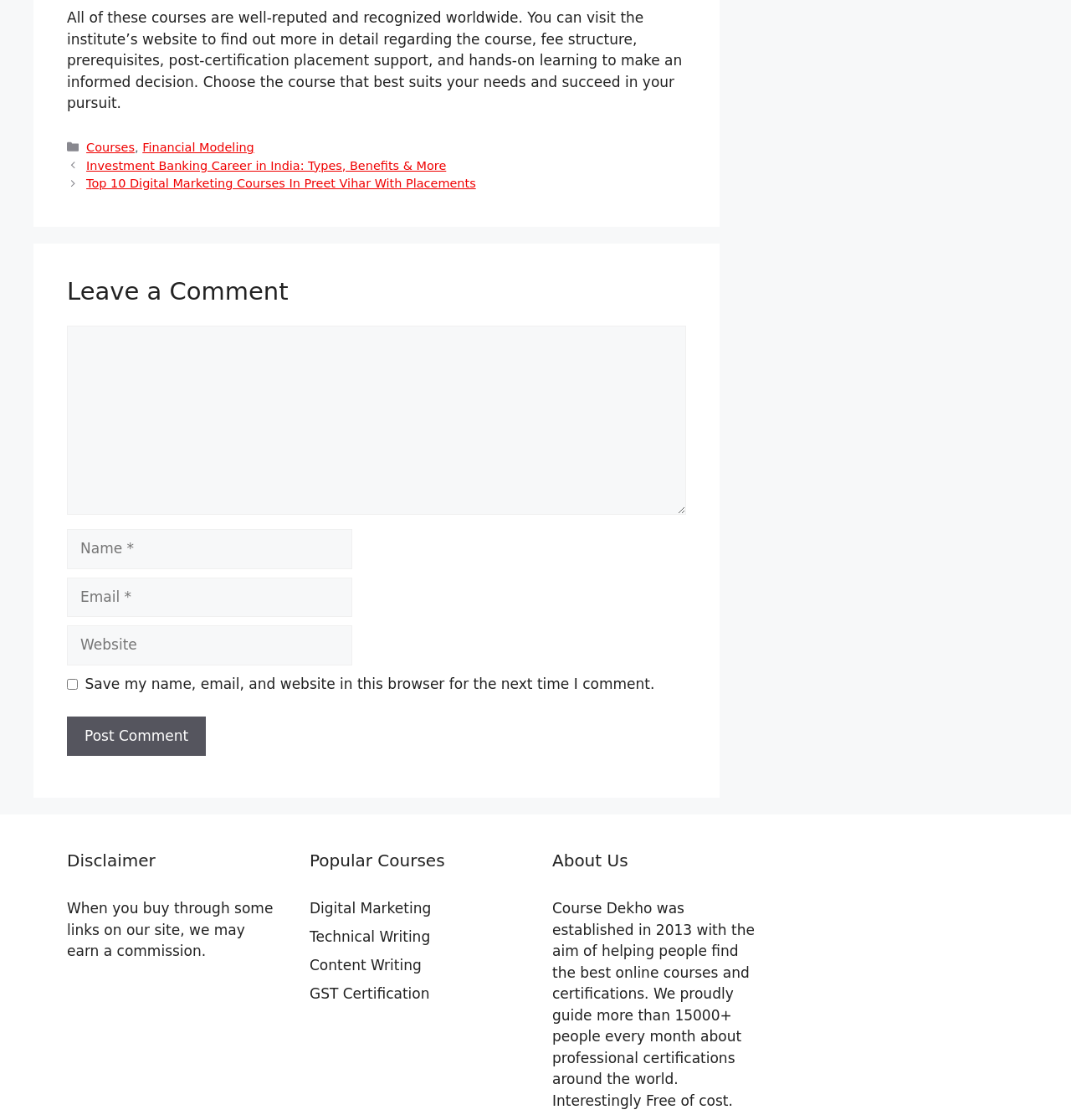Answer this question in one word or a short phrase: What is the requirement for the 'Email' field in the comment section?

Required